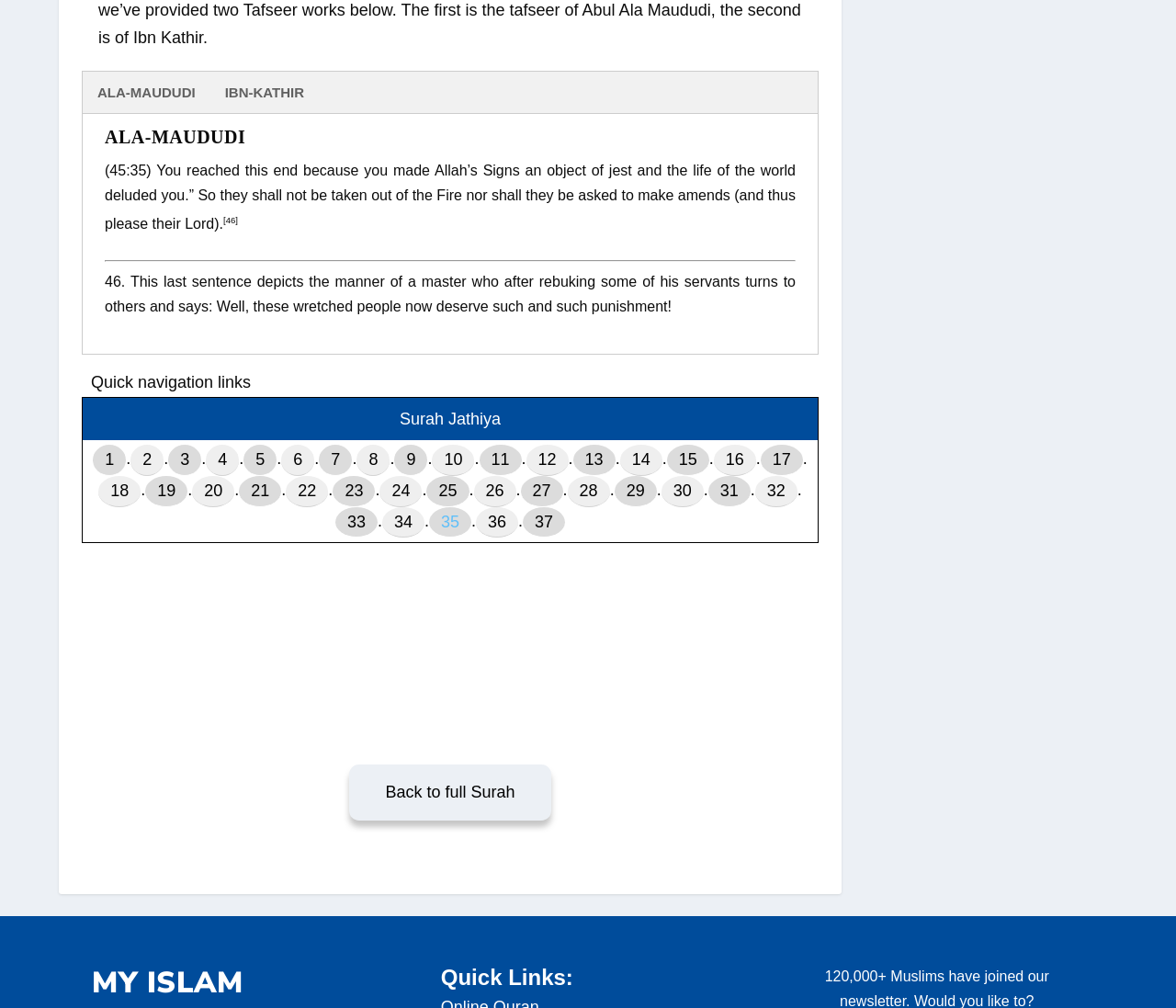What is the name of the Surah? Examine the screenshot and reply using just one word or a brief phrase.

Jathiya